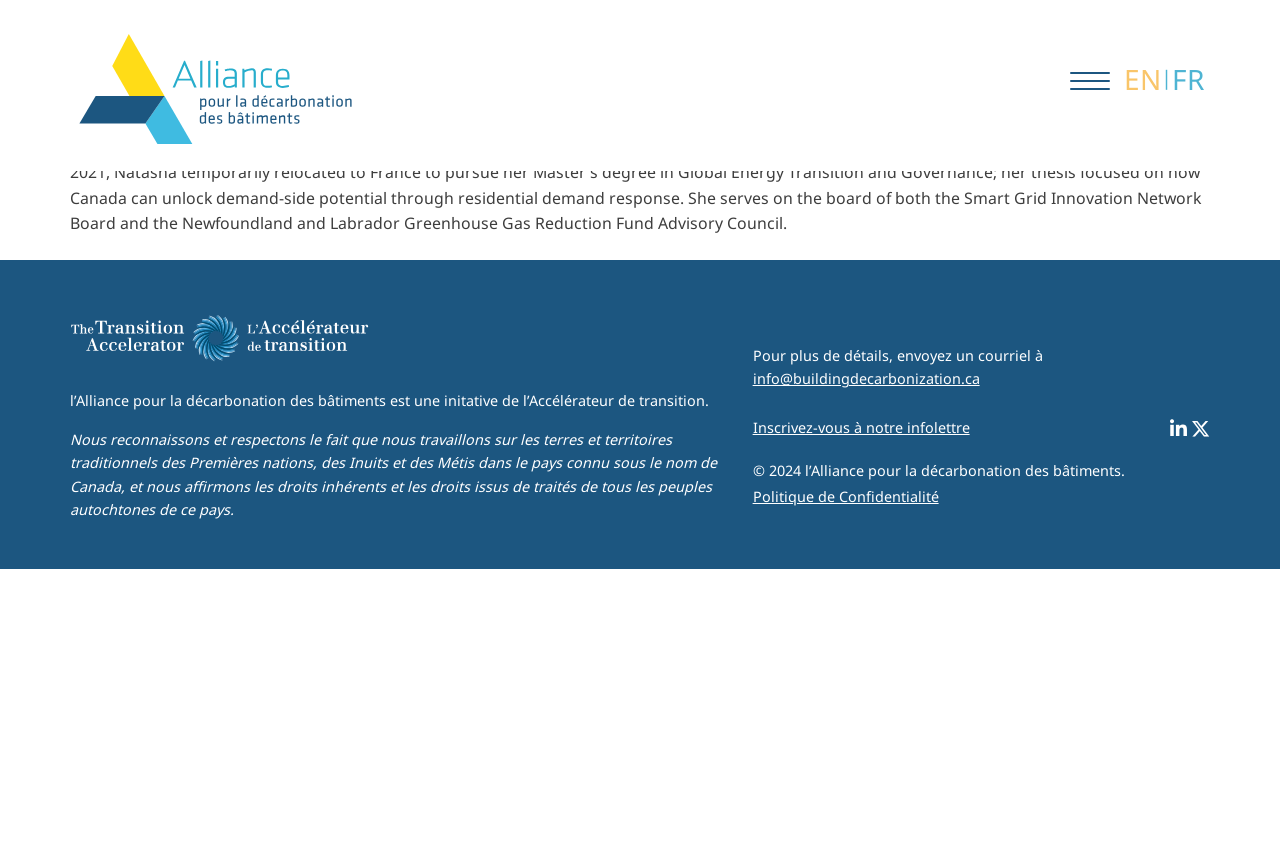What is Natasha's profession?
Please answer the question as detailed as possible.

Based on the webpage content, Natasha holds a Bachelor of Electrical Engineering from Memorial University of Newfoundland and is a registered Professional Engineer.